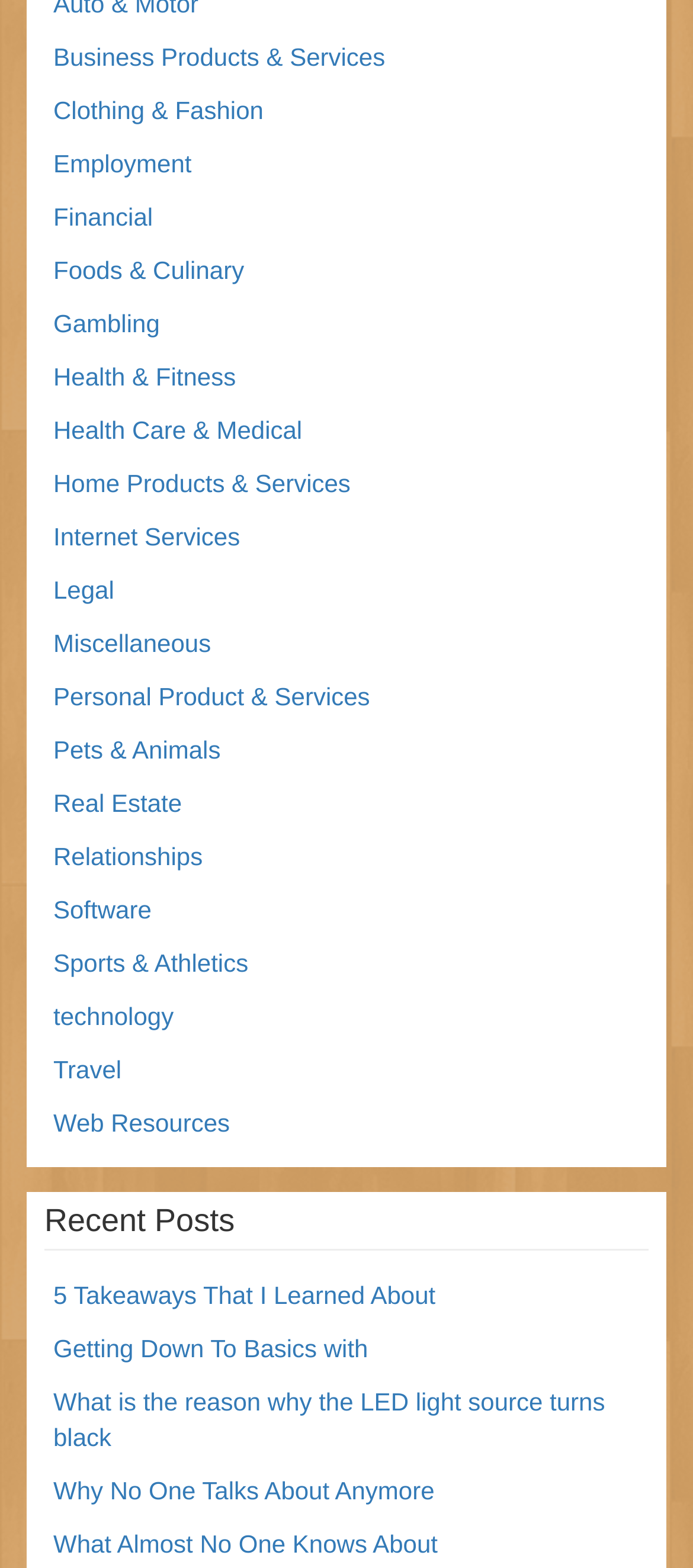Determine the bounding box coordinates of the section I need to click to execute the following instruction: "Learn about 5 Takeaways That I Learned About". Provide the coordinates as four float numbers between 0 and 1, i.e., [left, top, right, bottom].

[0.077, 0.817, 0.628, 0.835]